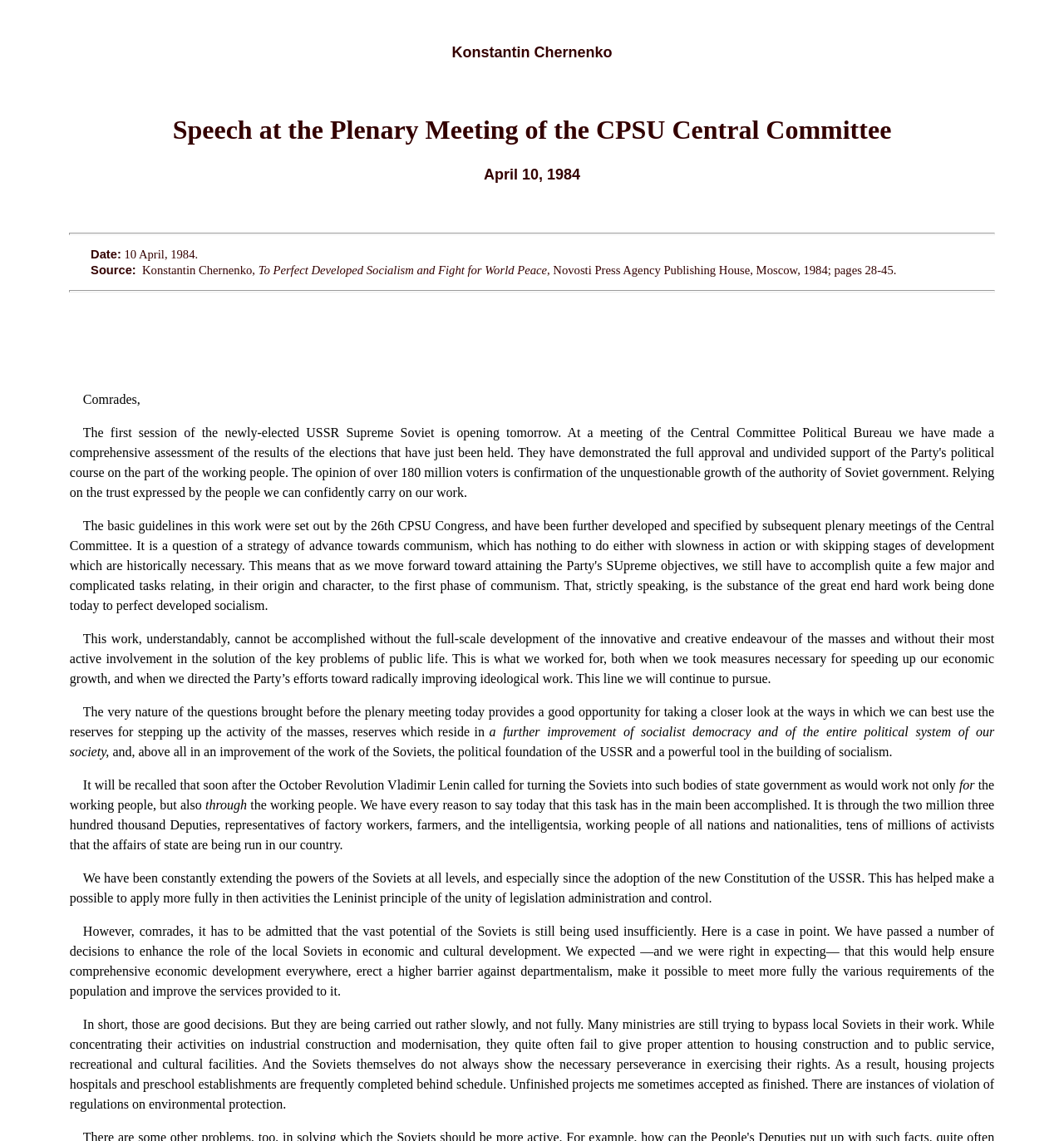Analyze and describe the webpage in a detailed narrative.

The webpage appears to be a transcript of a speech by Konstantin Chernenko, the General Secretary of the Communist Party of the Soviet Union, delivered on April 10, 1984, at the Plenary Meeting of the CPSU Central Committee. 

At the top of the page, there are four headings that provide the title, speaker, event, and date of the speech. Below these headings, there is a horizontal separator line. 

The speech is divided into paragraphs, each containing a few sentences. The text is dense, with no images or other multimedia elements. There are 21 paragraphs in total, each with a varying number of sentences. 

The speech discusses the importance of developing socialism and promoting world peace. Chernenko emphasizes the need for the full-scale development of innovative and creative endeavors by the masses and their active involvement in solving key public life problems. He also highlights the importance of improving socialist democracy and the entire political system of Soviet society, particularly in the work of the Soviets, which are the political foundation of the USSR and a powerful tool in building socialism. 

Throughout the speech, Chernenko references the role of the Soviets in state government, the need to extend their powers, and the importance of applying the Leninist principle of the unity of legislation, administration, and control. He also criticizes the slow implementation of decisions to enhance the role of local Soviets in economic and cultural development, citing examples of ministries bypassing local Soviets and the Soviets themselves not exercising their rights properly.